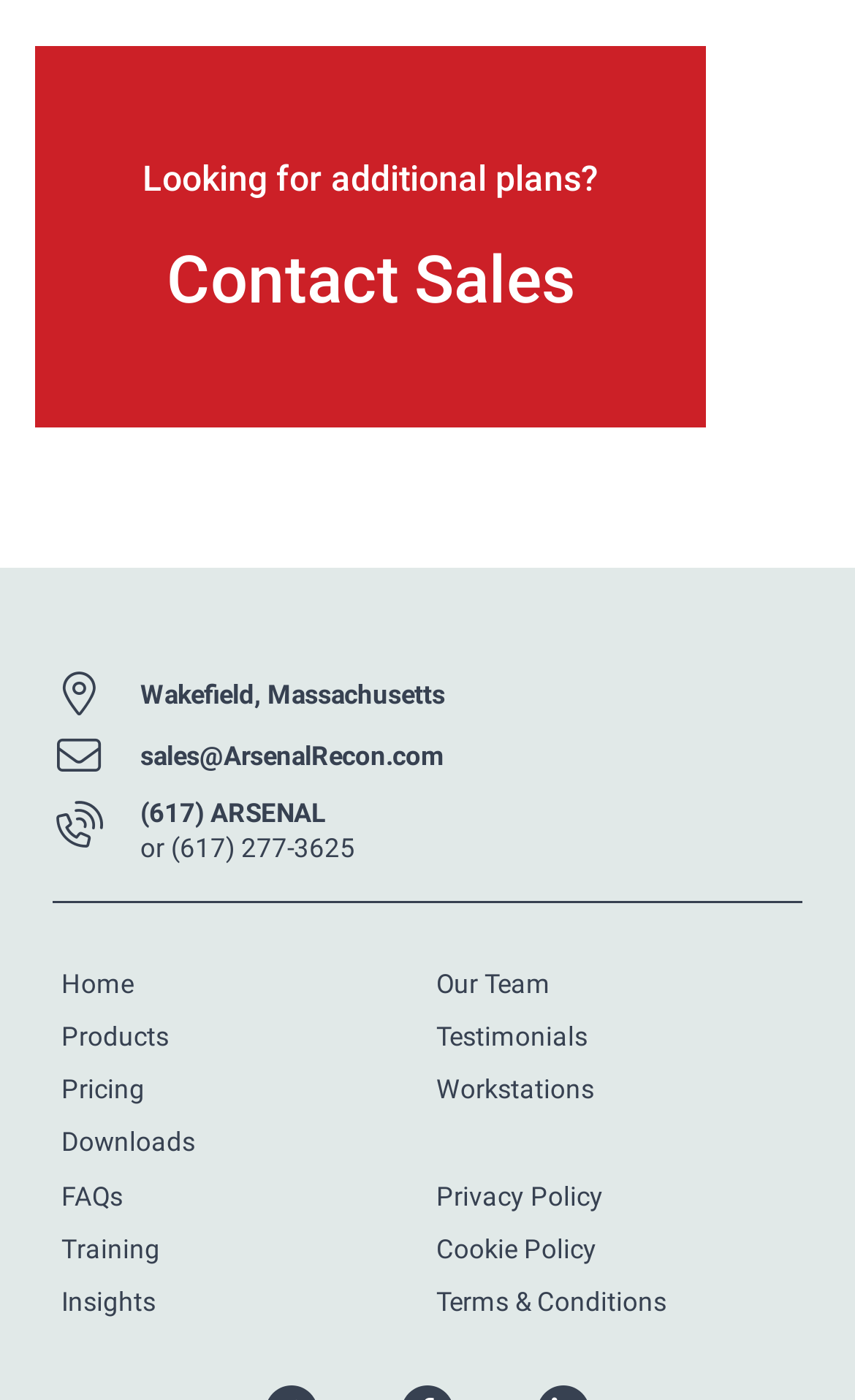What is the purpose of the button at the top of the page?
Answer with a single word or short phrase according to what you see in the image.

Contact Sales